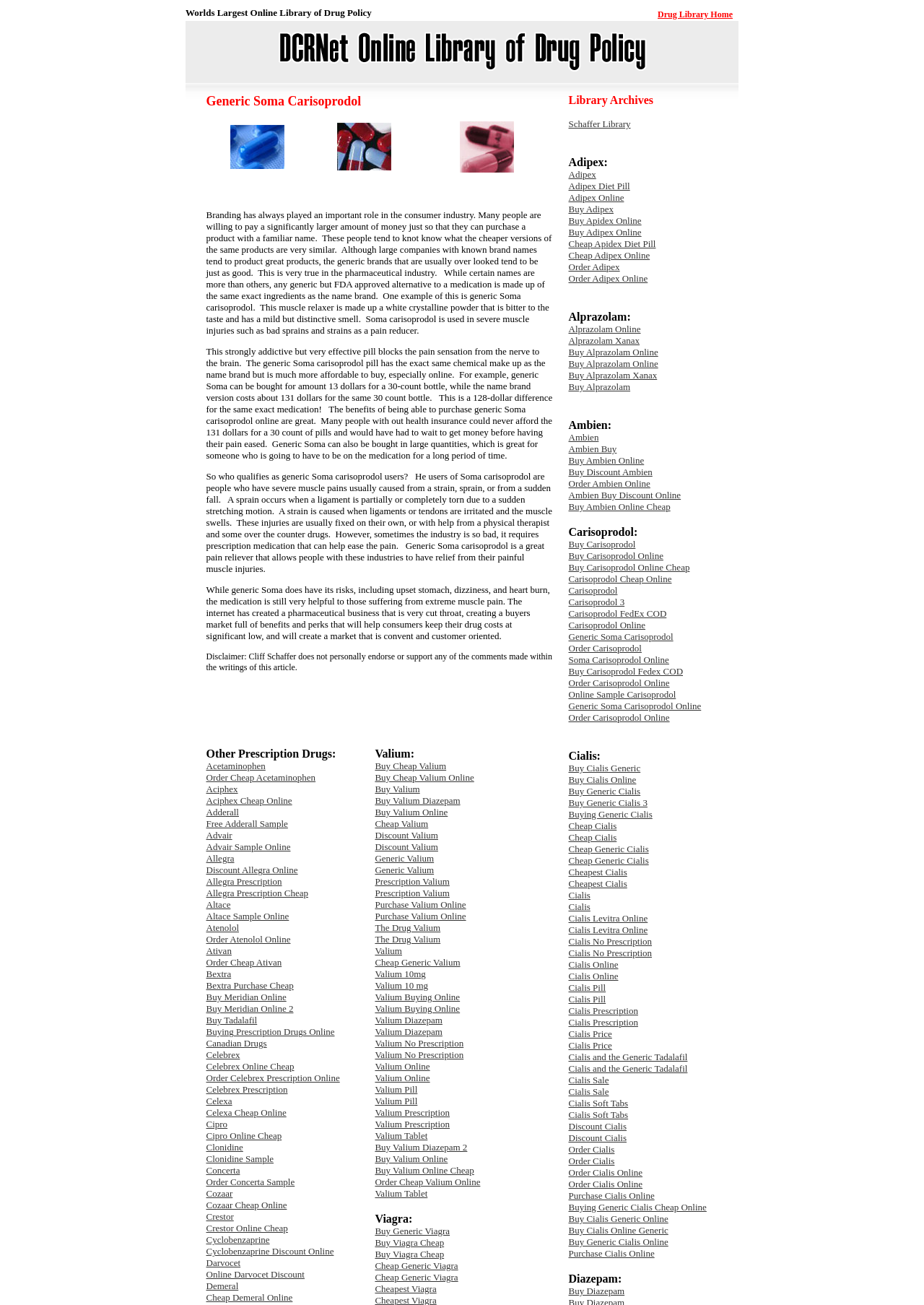Please locate the bounding box coordinates for the element that should be clicked to achieve the following instruction: "Click the 'Buy Carisoprodol Online' link". Ensure the coordinates are given as four float numbers between 0 and 1, i.e., [left, top, right, bottom].

[0.615, 0.422, 0.718, 0.43]